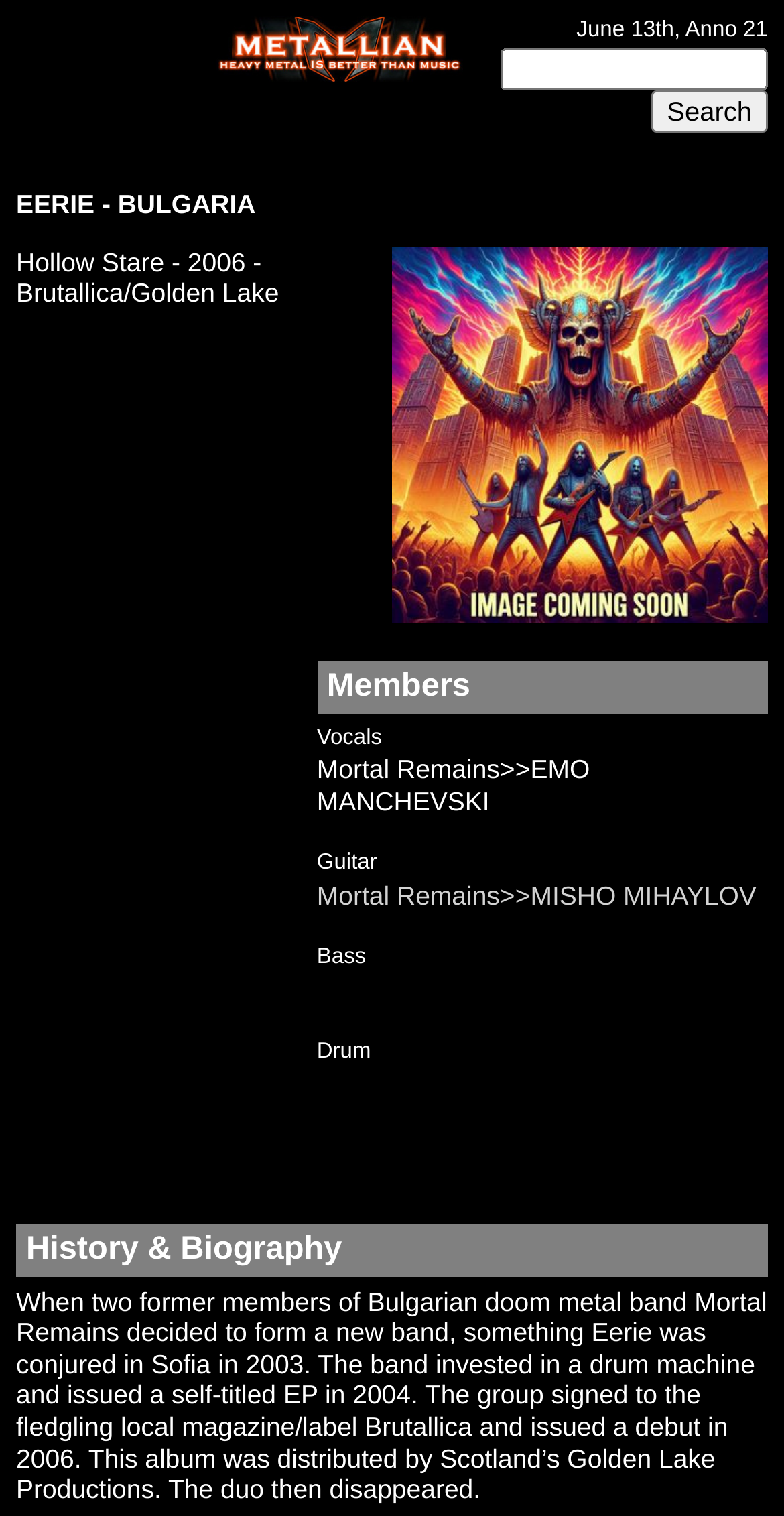Explain the contents of the webpage comprehensively.

This webpage is an encyclopedia of heavy metal music, featuring a metal resource and portal with various sections. At the top, there is a layout table with three cells. The first cell contains a small image, while the second cell has a link and a larger image. The third cell displays the date "June 13th, Anno 21" and a search bar with a textbox and a "Search" button.

Below the top section, there is a header with the title "EERIE - BULGARIA". Underneath, there are three layout tables with rows and cells containing various information. The first table has two cells, with the left cell displaying the text "Hollow Stare - 2006 - Brutallica/Golden Lake" and the right cell featuring an image with the caption "Eerie image".

The second table has two empty cells, while the third table has two cells with text. The left cell is empty, and the right cell contains information about the band members, including their roles, such as vocals, guitar, bass, and drums. The text is organized into separate lines, with "Bass" and "Drum" being highlighted as separate roles.

Overall, the webpage appears to be a resource for heavy metal music, providing information about bands, albums, and members, along with images and a search function.